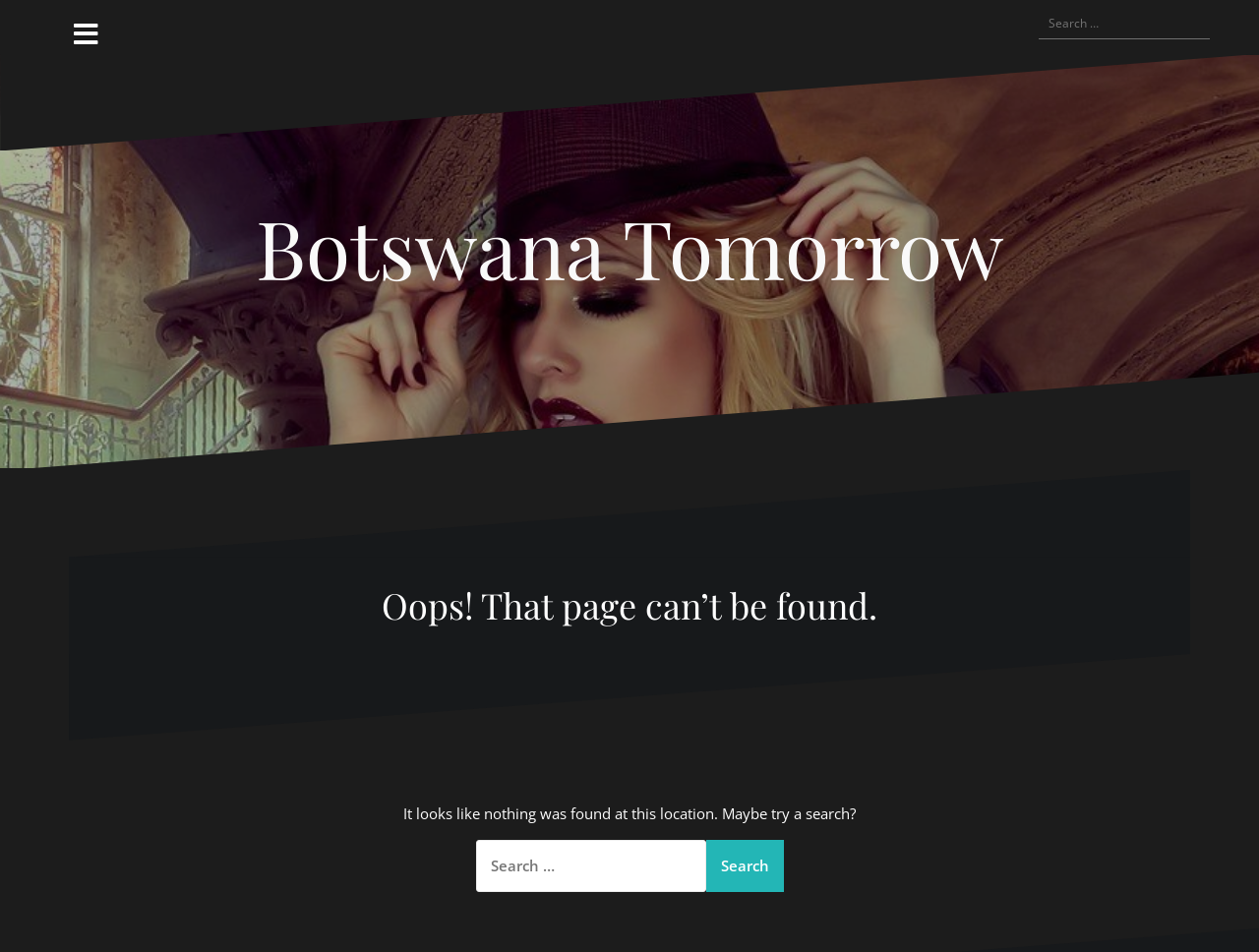What is the suggested action when a page is not found?
From the image, provide a succinct answer in one word or a short phrase.

Try a search